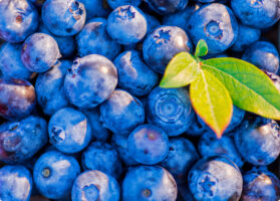Describe the image with as much detail as possible.

A vibrant display of fresh blueberries fills the frame, their rich blue hues glistening under soft light. Several plump berries are interspersed with a single bright green leaf, suggesting their recent harvest. The arrangement emphasizes the fruit's succulent texture, appealing to the senses and evoking the sweet, juicy flavor these berries offer. This image perfectly encapsulates the essence of summer fruit, highlighting not only their visual appeal but also their nutritional value, making them a delightful addition to any meal or snack.